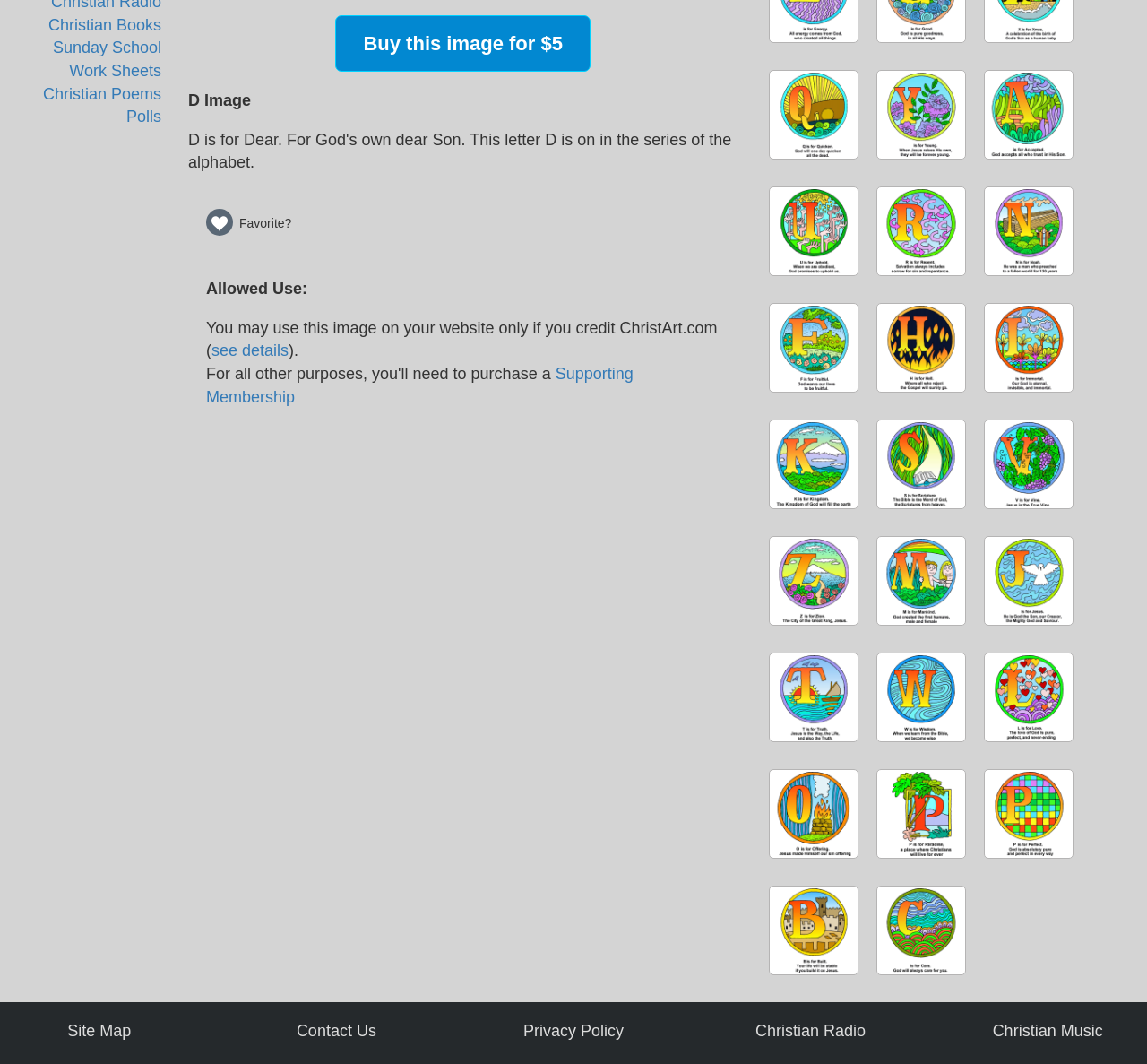Identify the bounding box coordinates for the UI element described as: "Sunday School Work Sheets".

[0.046, 0.036, 0.141, 0.075]